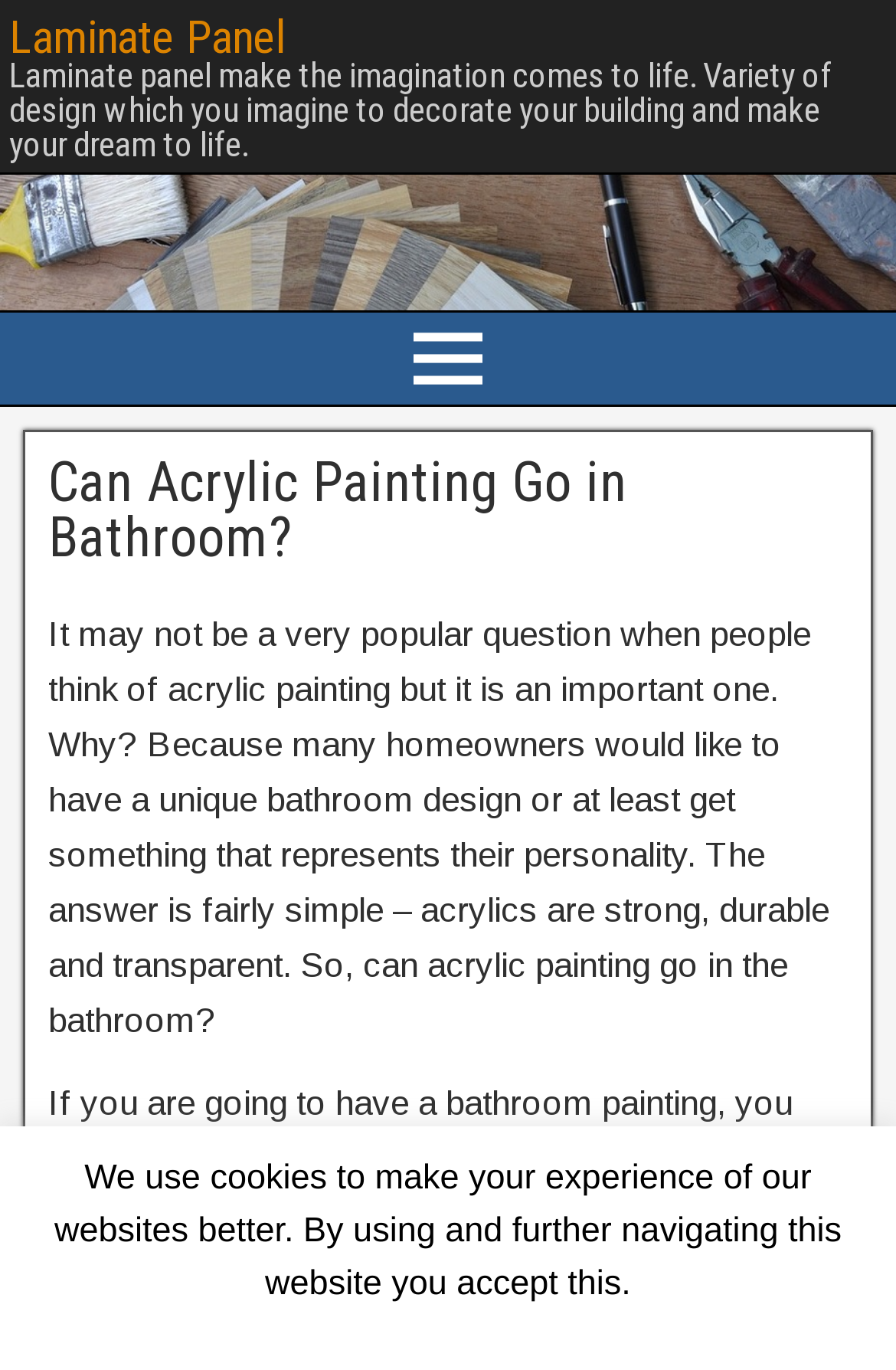Using the information shown in the image, answer the question with as much detail as possible: What is the characteristic of acrylics?

As mentioned in the static text 'The answer is fairly simple – acrylics are strong, durable and transparent.', acrylics have the characteristics of being strong, durable, and transparent, which makes them suitable for use in a bathroom.